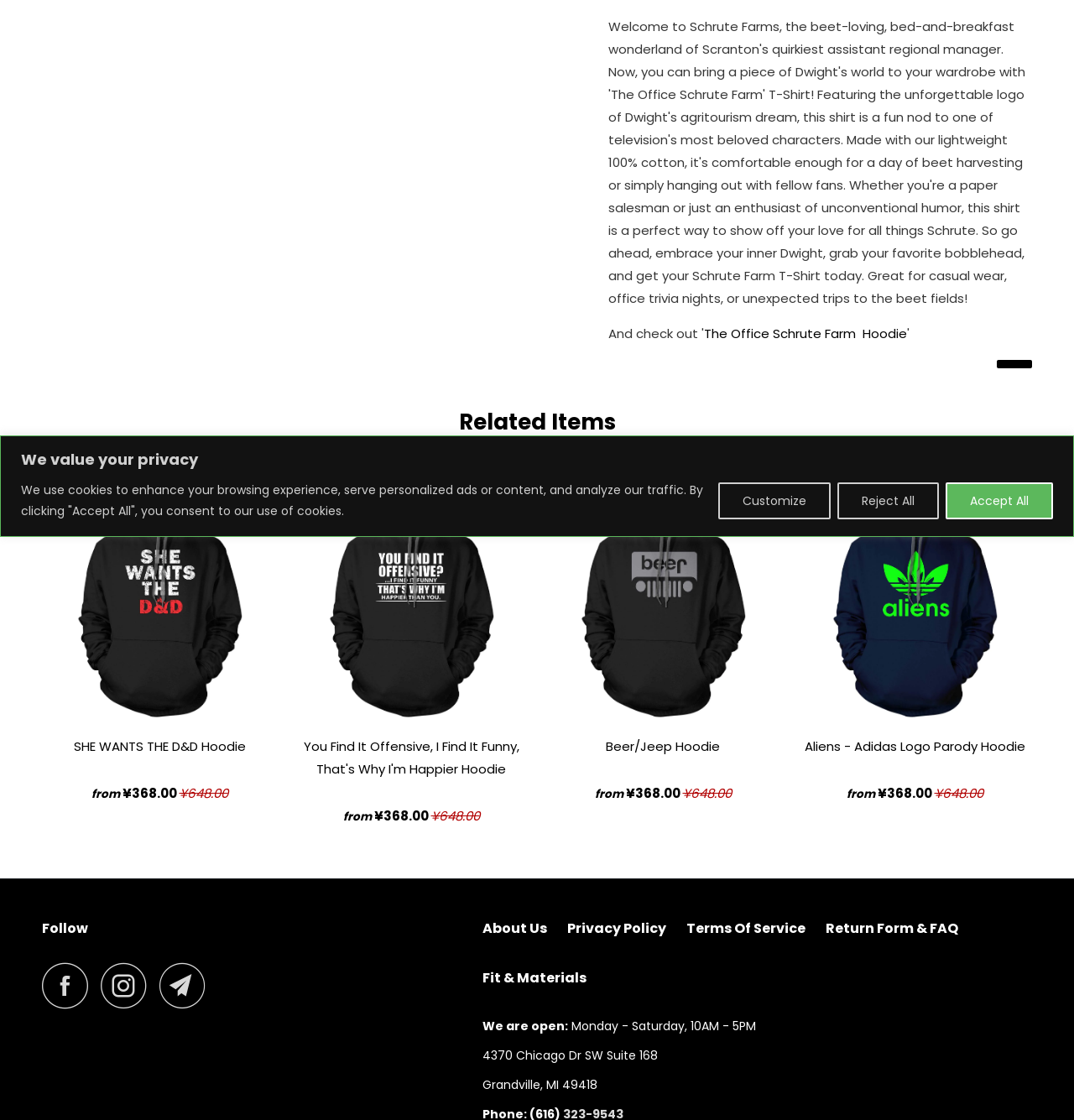Determine the bounding box for the described UI element: "About Us".

[0.449, 0.818, 0.509, 0.839]